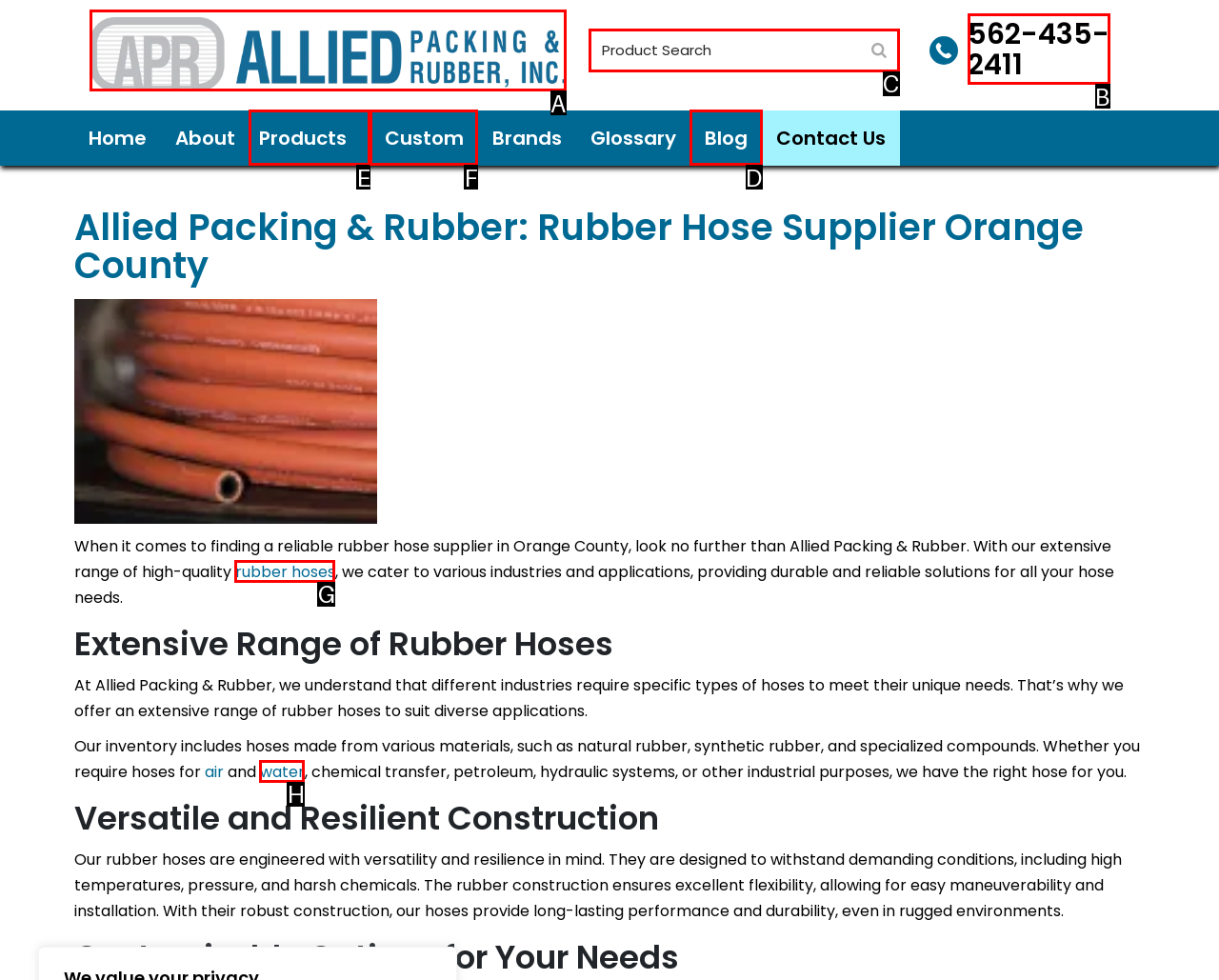Point out the correct UI element to click to carry out this instruction: Read the blog
Answer with the letter of the chosen option from the provided choices directly.

D